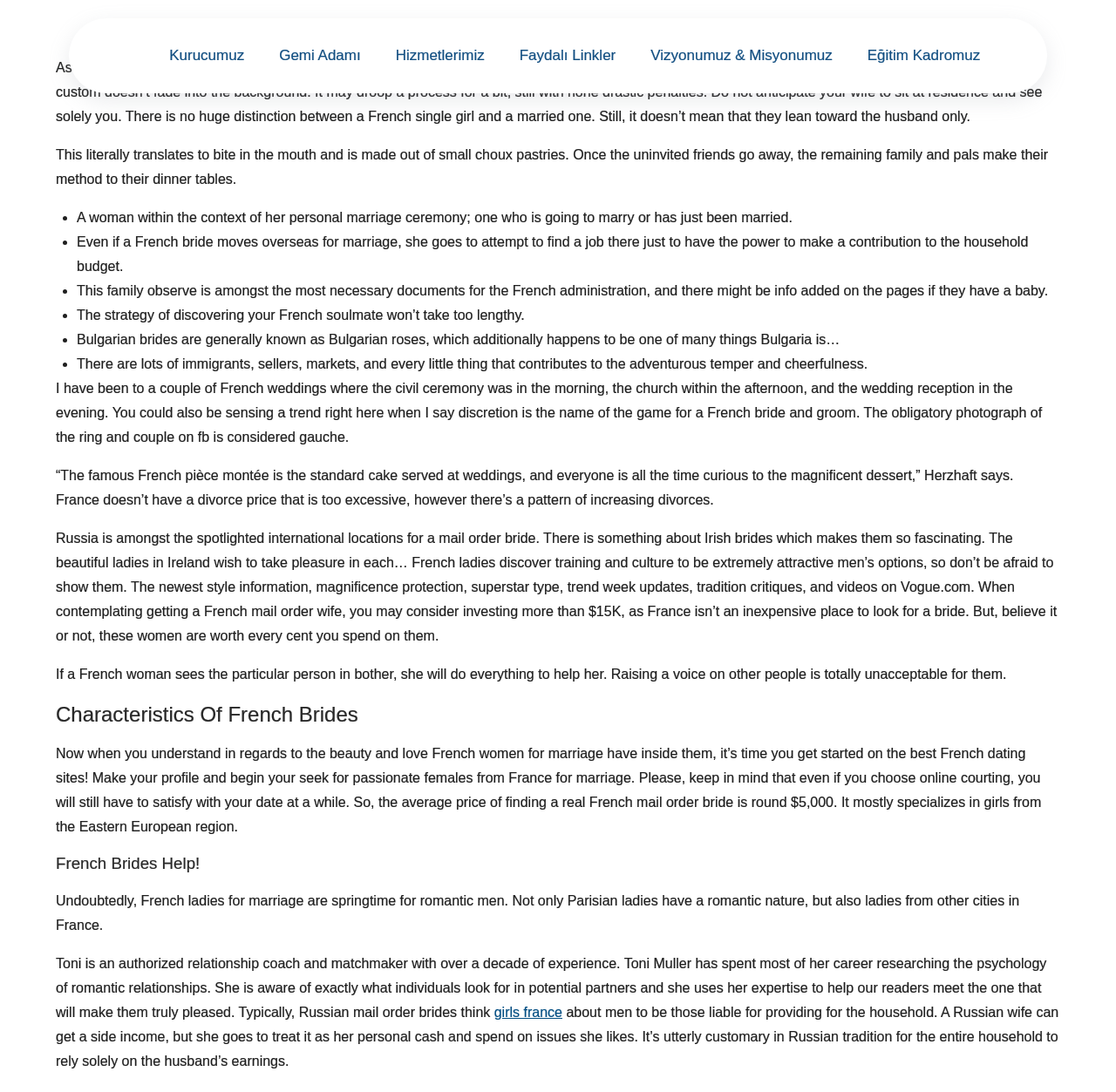Create a detailed narrative describing the layout and content of the webpage.

The webpage is about "Buying French Bride" and appears to be a blog or article discussing French women and their characteristics as potential partners. At the top of the page, there is a navigation menu with six links: "Kurucumuz", "Gemi Adamı", "Hizmetlerimiz", "Faydalı Linkler", "Vizyonumuz & Misyonumuz", and "Eğitim Kadromuz".

Below the navigation menu, there are several paragraphs of text discussing French women's personalities, habits, and characteristics. The text is divided into sections with headings such as "Characteristics Of French Brides" and "French Brides Help!". The content includes information about French women's love for sports, their independence, and their expectations in a relationship.

There are also some paragraphs that seem to be discussing Russian and Bulgarian women, comparing their characteristics to those of French women. The text also mentions the cost of finding a French mail-order bride and provides some advice on how to approach dating French women.

At the bottom of the page, there is a link to "girls france" and a brief paragraph discussing Russian women's expectations in a relationship. Overall, the webpage appears to be a informative article or blog post about French women and their characteristics as potential partners.